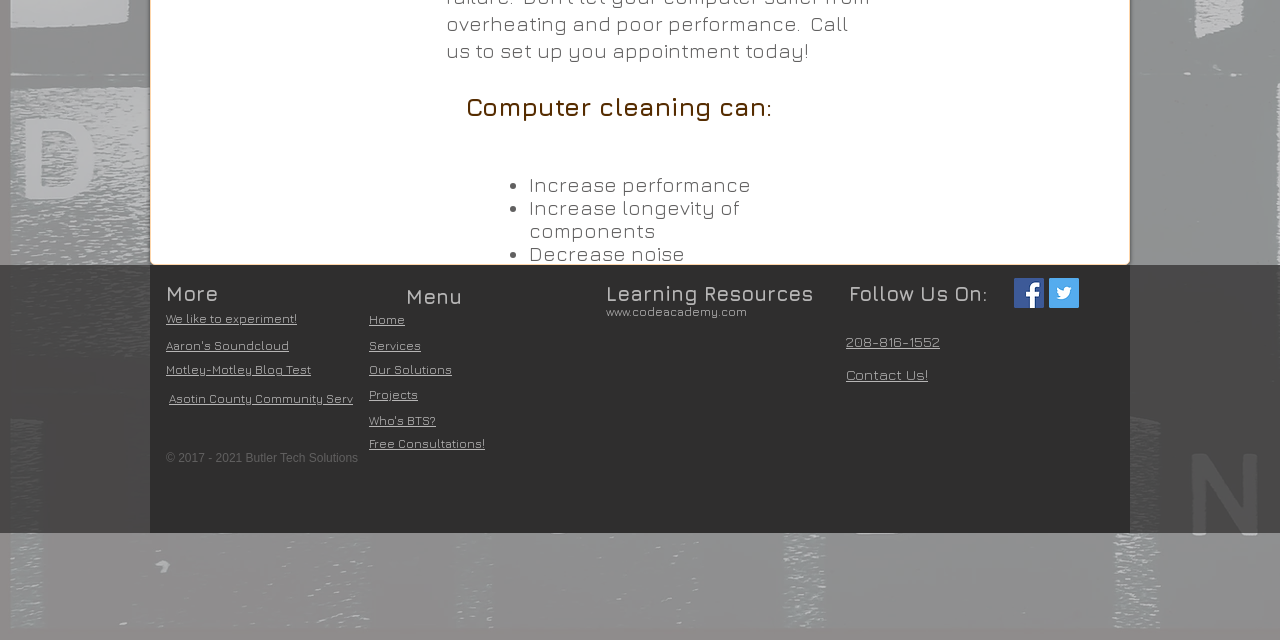Based on the element description, predict the bounding box coordinates (top-left x, top-left y, bottom-right x, bottom-right y) for the UI element in the screenshot: We like to experiment!

[0.13, 0.486, 0.232, 0.509]